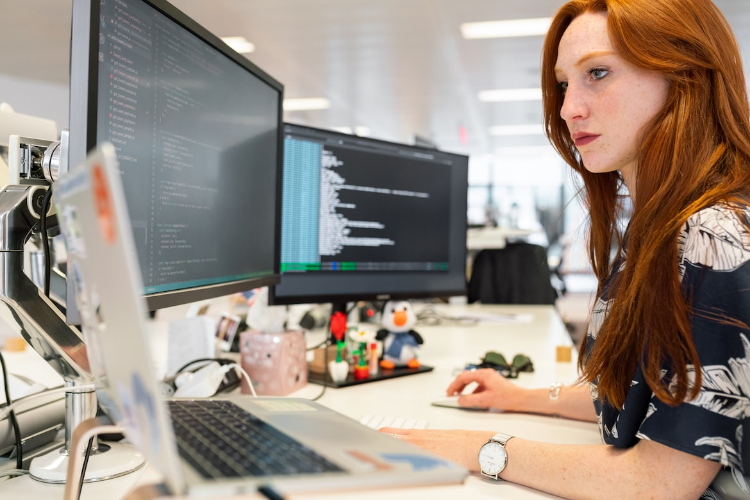What type of work is the woman likely doing?
Carefully examine the image and provide a detailed answer to the question.

The caption states that the left monitor displays lines of code, which is indicative of software development or data analysis work, suggesting that the woman is likely engaged in one of these activities.